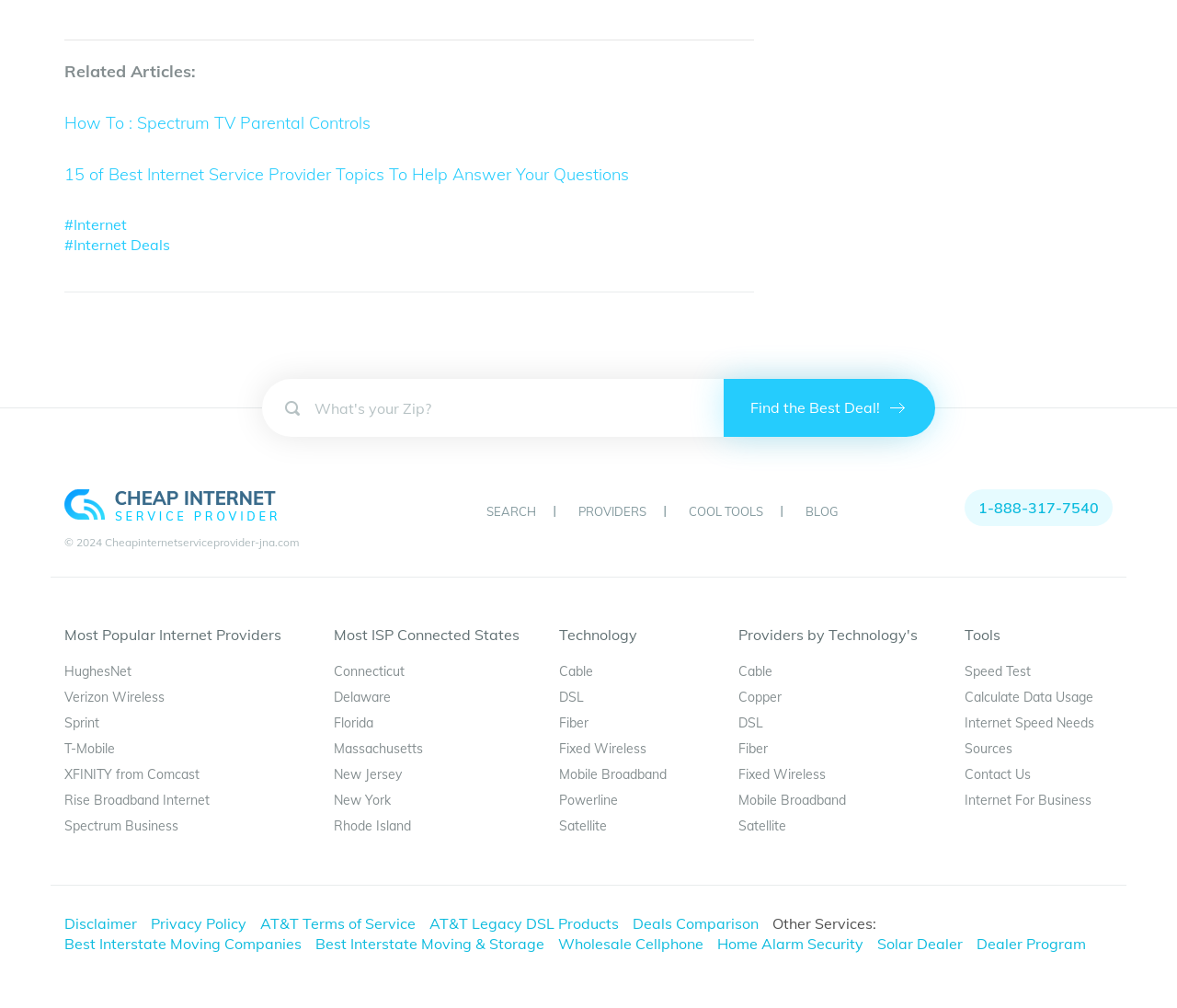Kindly determine the bounding box coordinates for the area that needs to be clicked to execute this instruction: "View blog".

[0.684, 0.5, 0.712, 0.515]